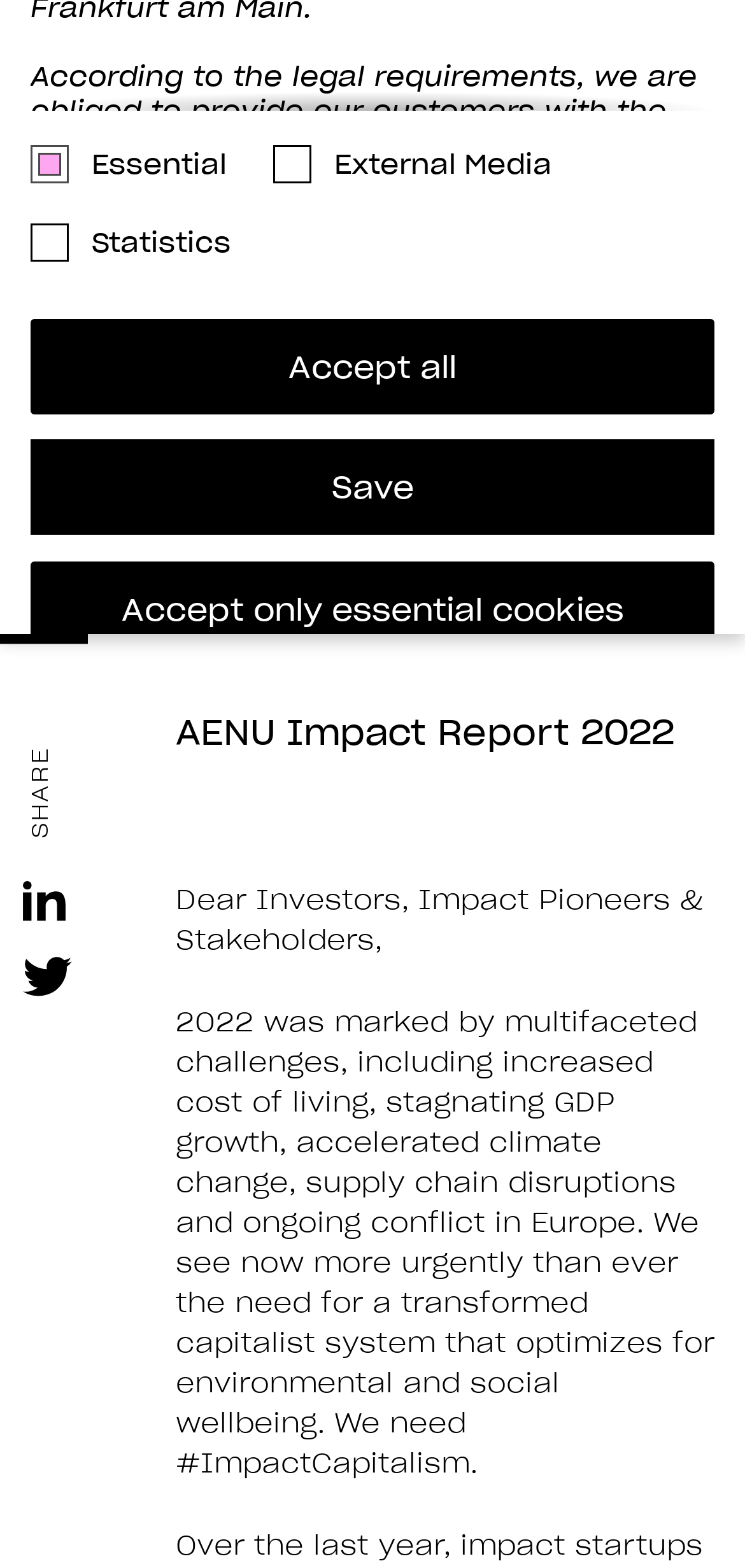Extract the bounding box coordinates for the described element: "Impact". The coordinates should be represented as four float numbers between 0 and 1: [left, top, right, bottom].

[0.038, 0.099, 0.162, 0.121]